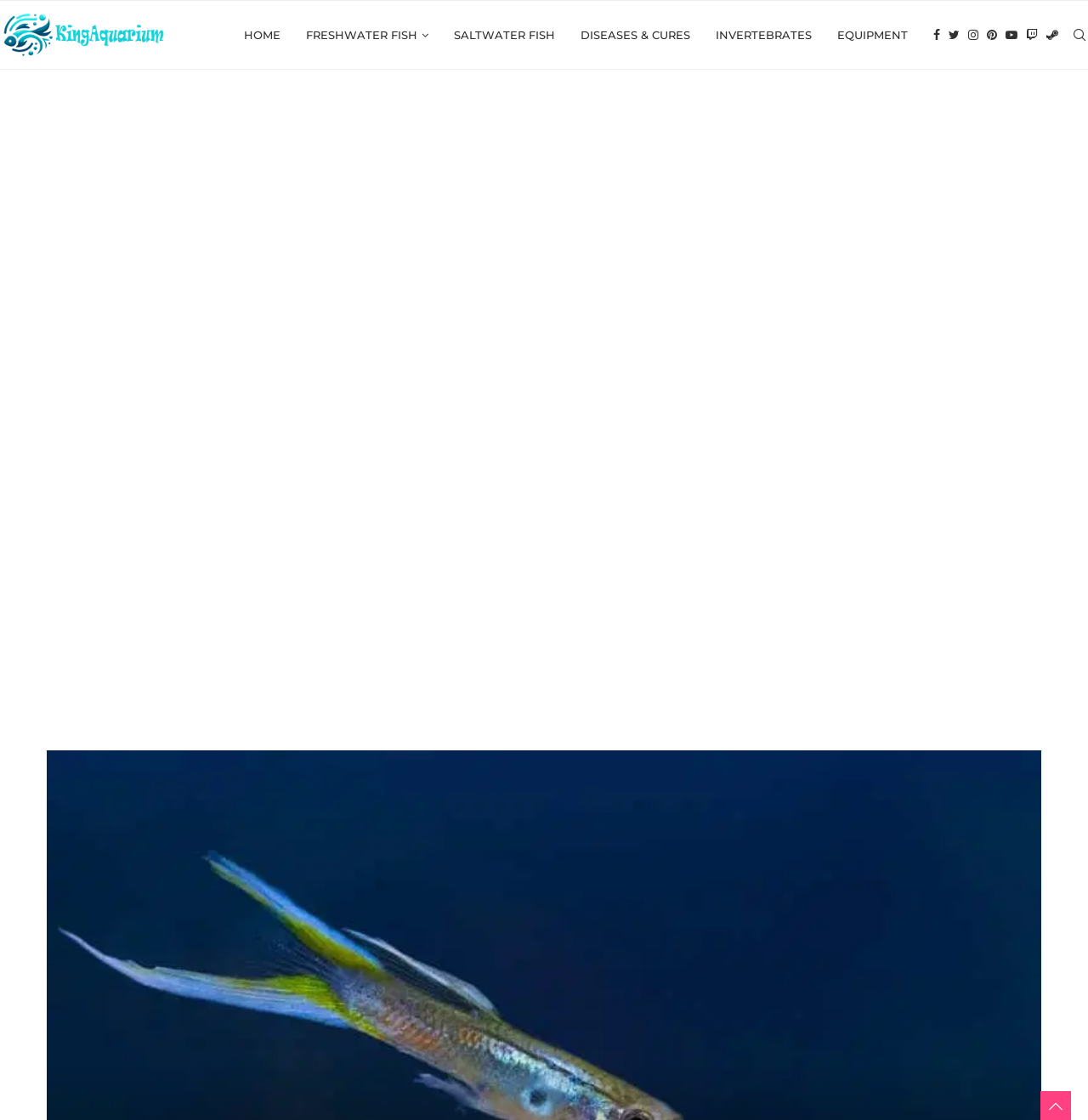Identify the bounding box coordinates of the element that should be clicked to fulfill this task: "check out equipment". The coordinates should be provided as four float numbers between 0 and 1, i.e., [left, top, right, bottom].

[0.77, 0.001, 0.834, 0.061]